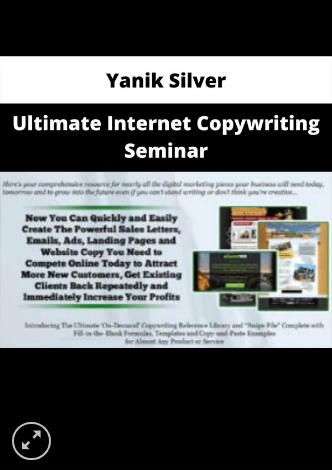Give a meticulous account of what the image depicts.

The image showcases an advertisement for the "Ultimate Internet Copywriting Seminar" led by Yanik Silver. Prominently displayed at the top is the name "Yanik Silver," followed by the seminar title in bold, eye-catching text. The content highlights a comprehensive resource aimed at enhancing digital marketing strategies, emphasizing the tools needed to create effective sales letters, emails, landing pages, and website copy. The text encourages participants to learn how to compete online effectively, attract new customers, and increase profits quickly. The bottom portion introduces additional resources included with the seminar, suggesting a thorough and valuable learning experience for aspiring copywriters and business owners.